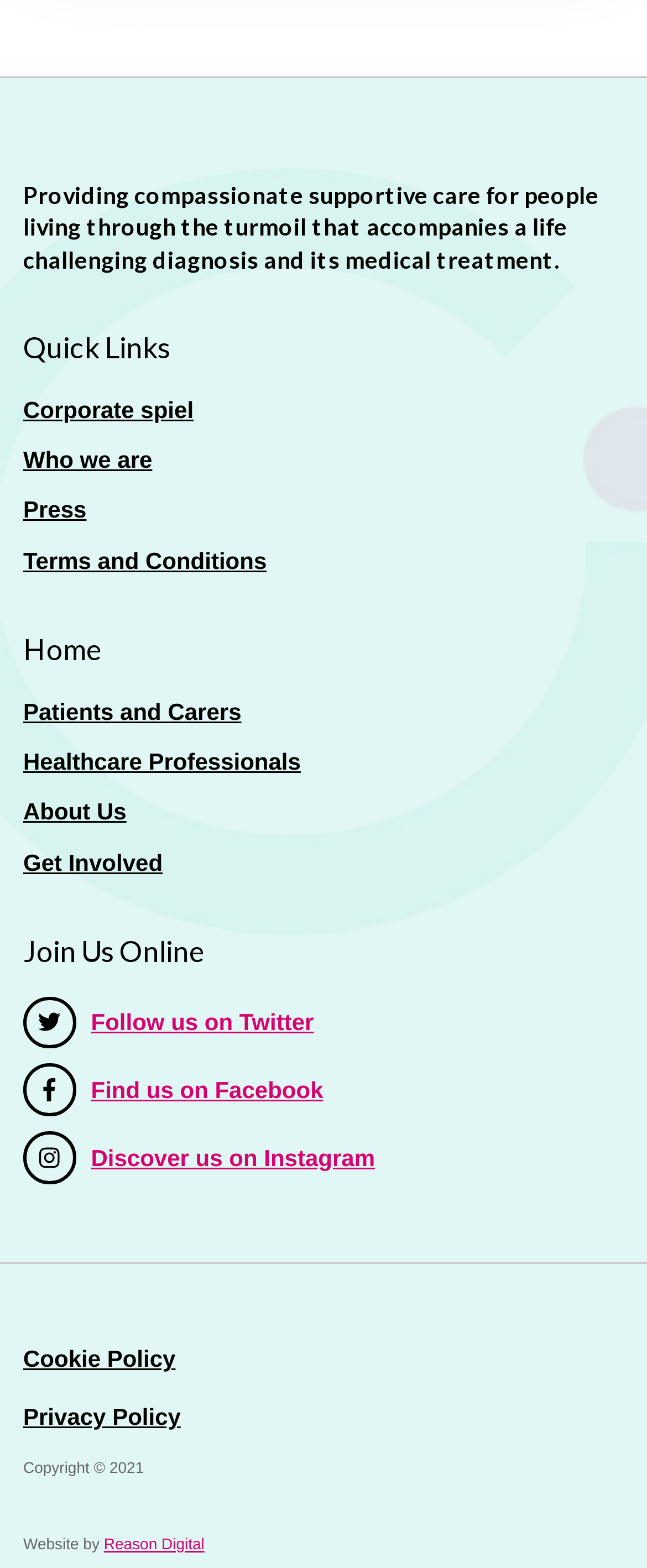Who designed this website?
Using the visual information, respond with a single word or phrase.

Reason Digital